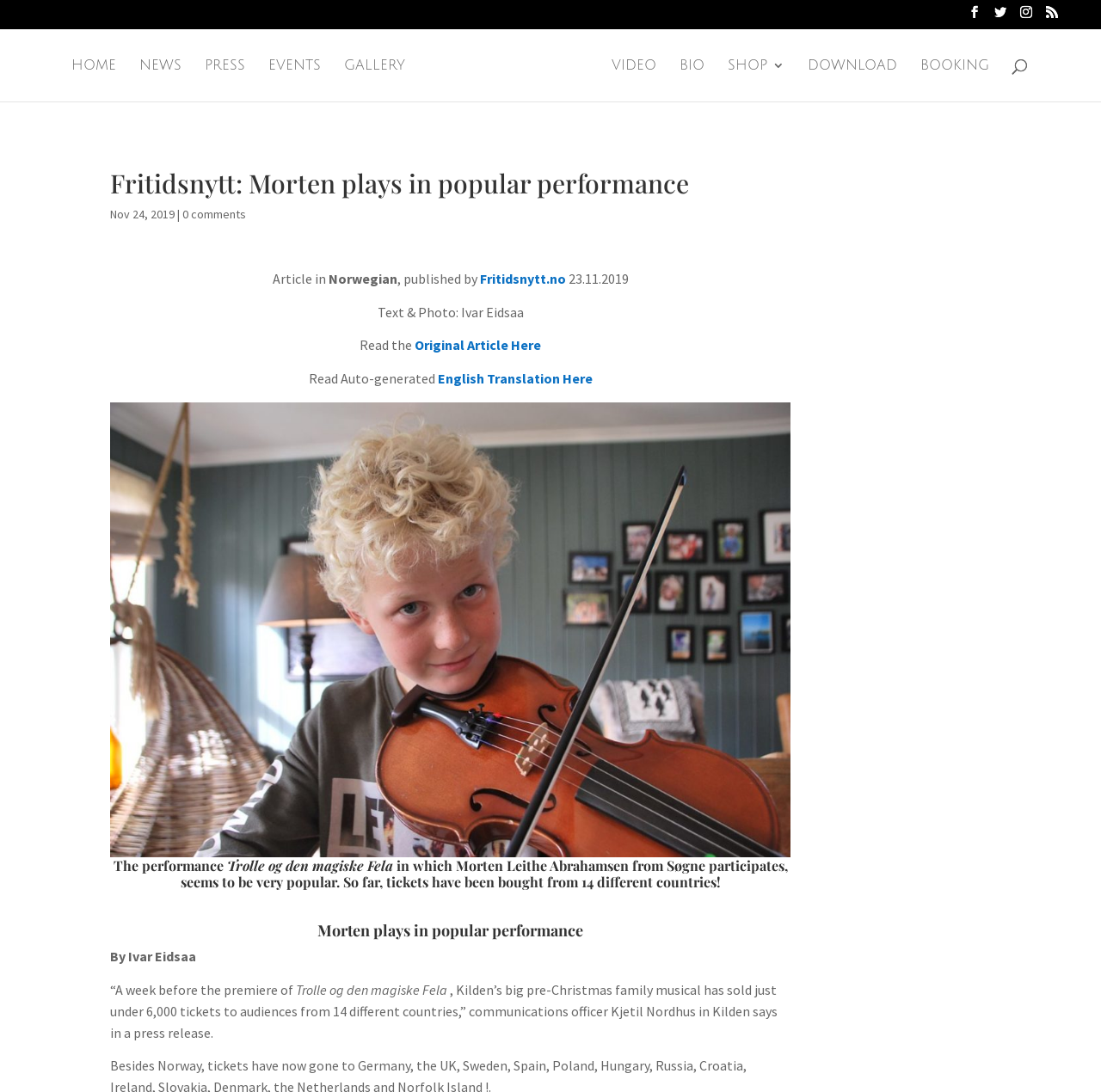Can you specify the bounding box coordinates for the region that should be clicked to fulfill this instruction: "View the VIDEO page".

[0.556, 0.054, 0.596, 0.093]